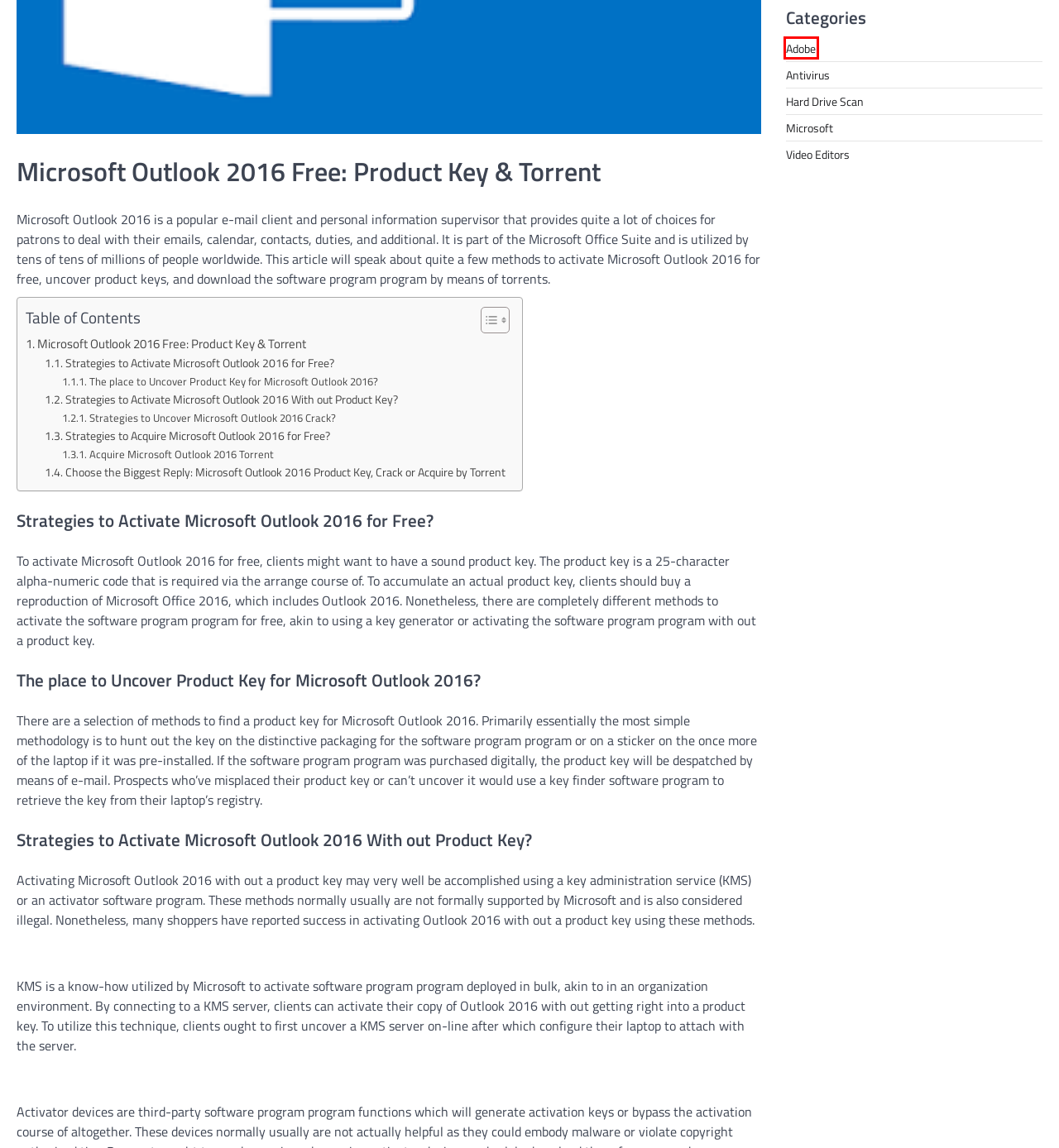You are presented with a screenshot of a webpage containing a red bounding box around a particular UI element. Select the best webpage description that matches the new webpage after clicking the element within the bounding box. Here are the candidates:
A. Contacts - 4Downloaded
B. Antivirus Archives - 4Downloaded
C. Blog Tool, Publishing Platform, and CMS – WordPress.org
D. Video Editors Archives - 4Downloaded
E. Adobe Archives - 4Downloaded
F. Bitdefender Antivirus 2014 Free: Product Key & Torrent - 4Downloaded
G. Hard Drive Scan Archives - 4Downloaded
H. Microsoft Outlook 2007 Free: Product Key & Torrent - 4Downloaded

E